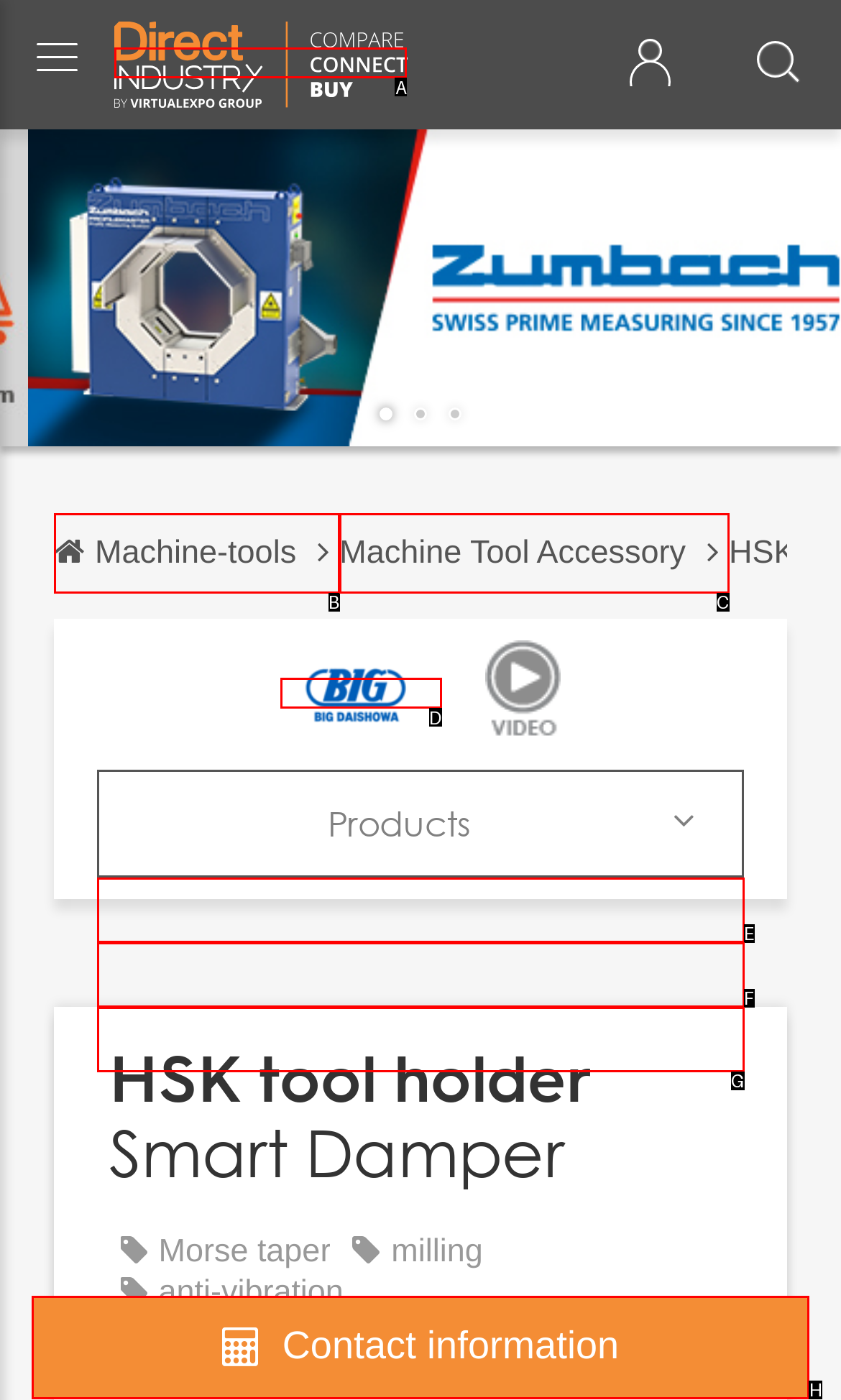Indicate which UI element needs to be clicked to fulfill the task: Contact the supplier
Answer with the letter of the chosen option from the available choices directly.

H